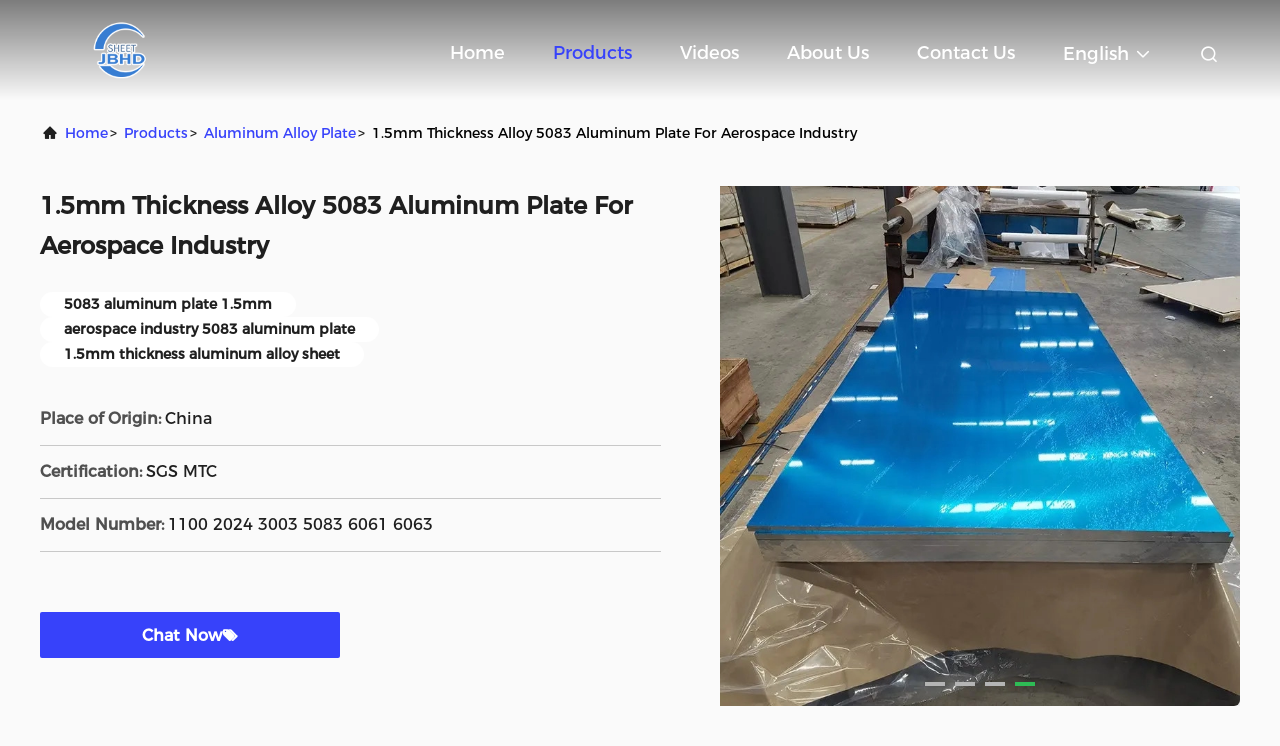Given the element description, predict the bounding box coordinates in the format (top-left x, top-left y, bottom-right x, bottom-right y), using floating point numbers between 0 and 1: Aluminum Alloy Plate

[0.159, 0.155, 0.278, 0.201]